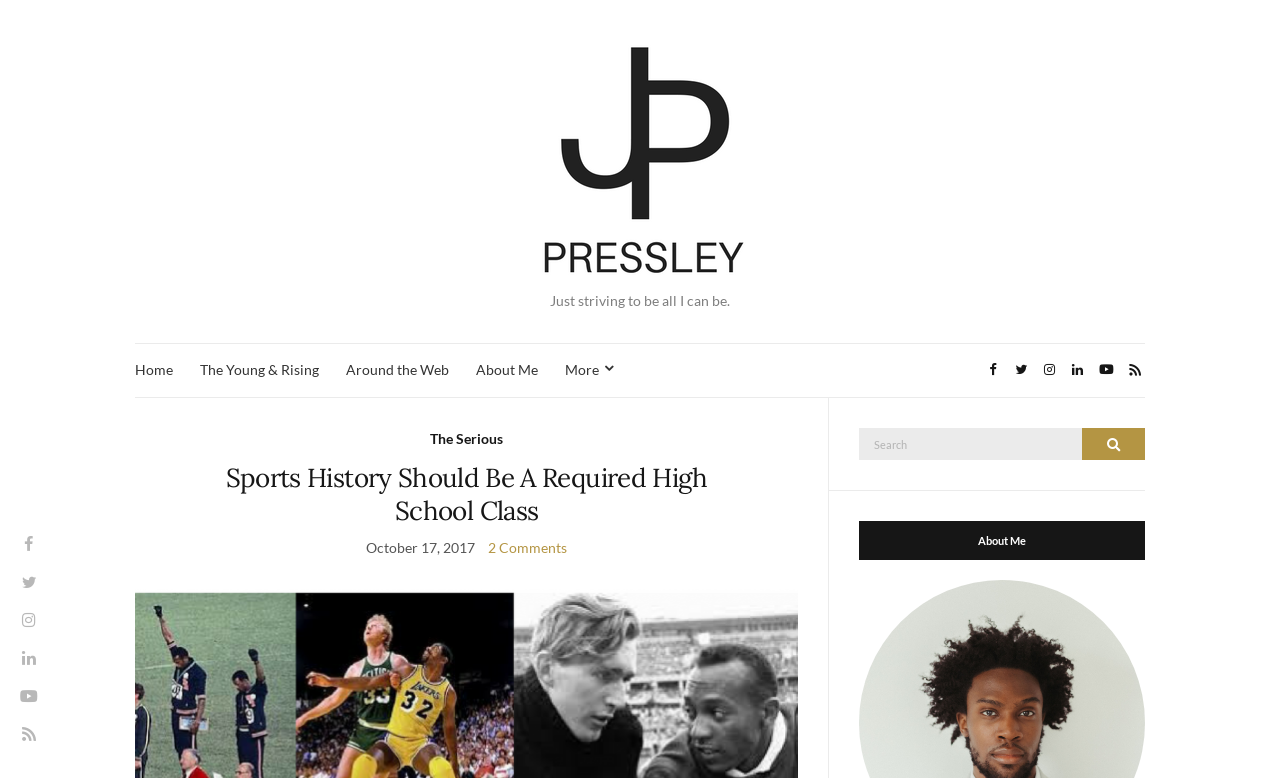Can you specify the bounding box coordinates for the region that should be clicked to fulfill this instruction: "Click the J.P. Pressley link".

[0.129, 0.039, 0.871, 0.353]